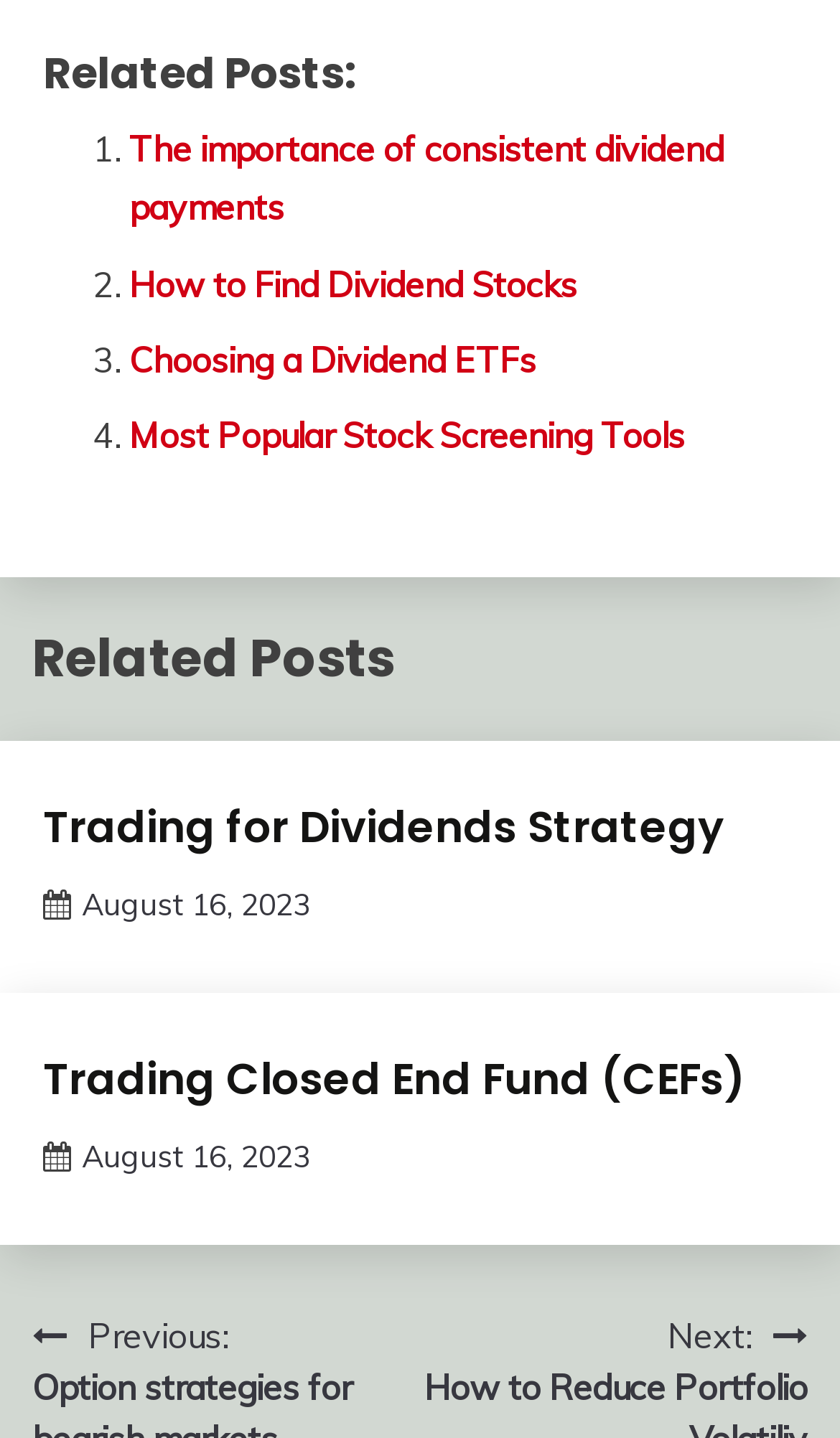How many related posts are there?
Please give a detailed and elaborate answer to the question.

I counted the number of list markers and links under the 'Related Posts:' heading, and there are 4 related posts.